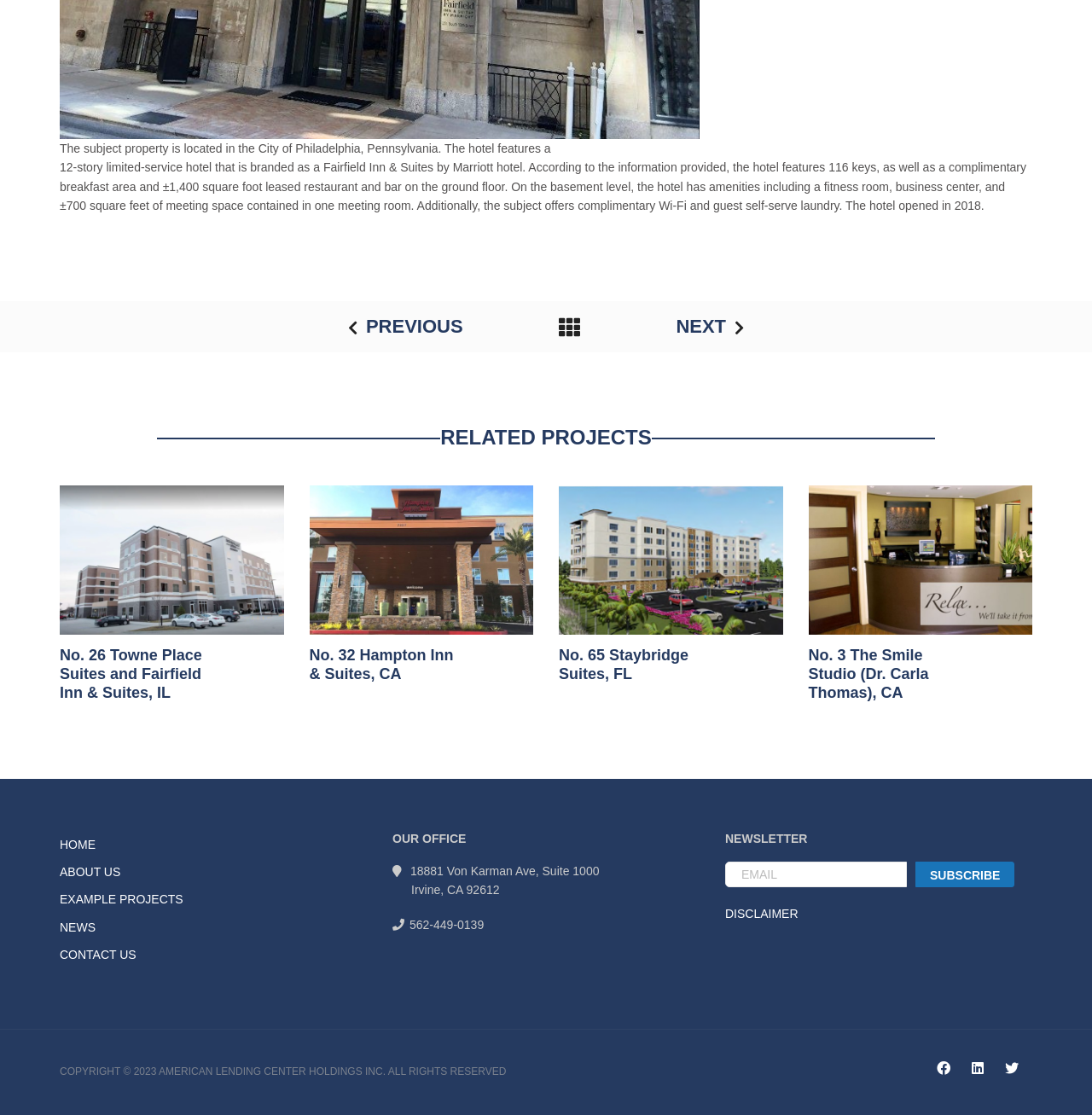Identify the bounding box coordinates for the element that needs to be clicked to fulfill this instruction: "Subscribe to the newsletter". Provide the coordinates in the format of four float numbers between 0 and 1: [left, top, right, bottom].

[0.838, 0.773, 0.929, 0.796]